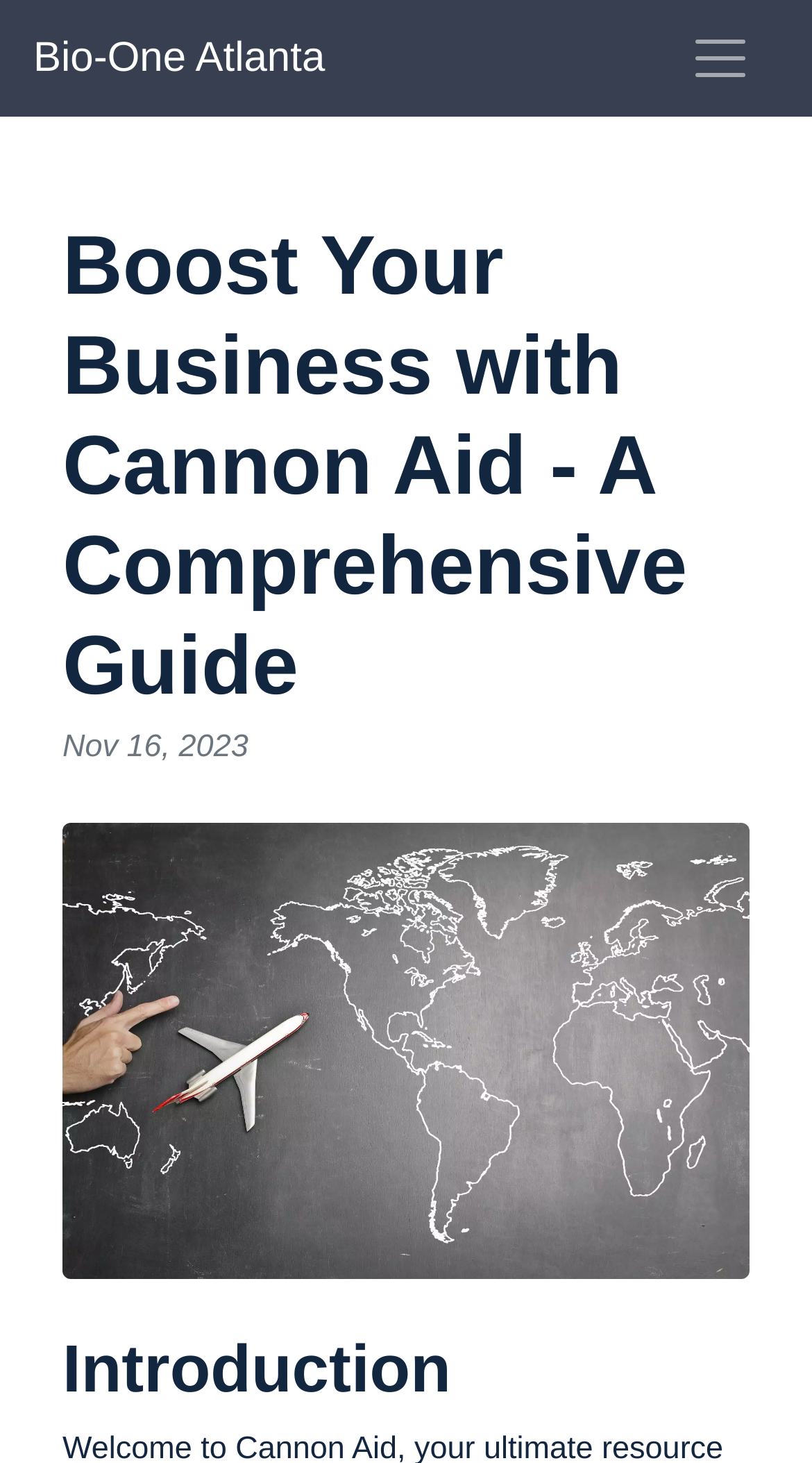What type of image is displayed in the figure element?
Refer to the image and provide a concise answer in one word or phrase.

Unknown